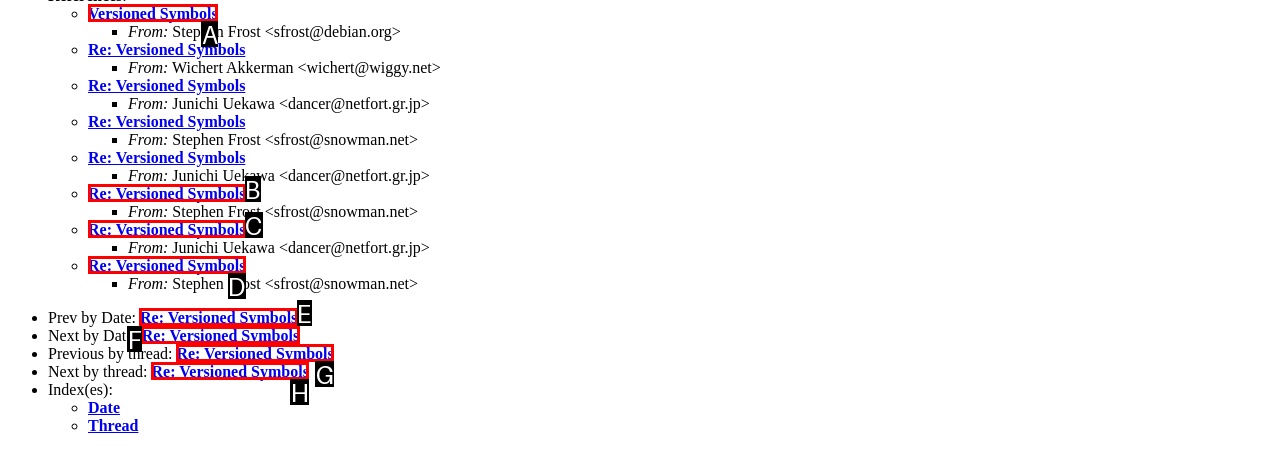Given the description: Versioned Symbols, select the HTML element that matches it best. Reply with the letter of the chosen option directly.

A